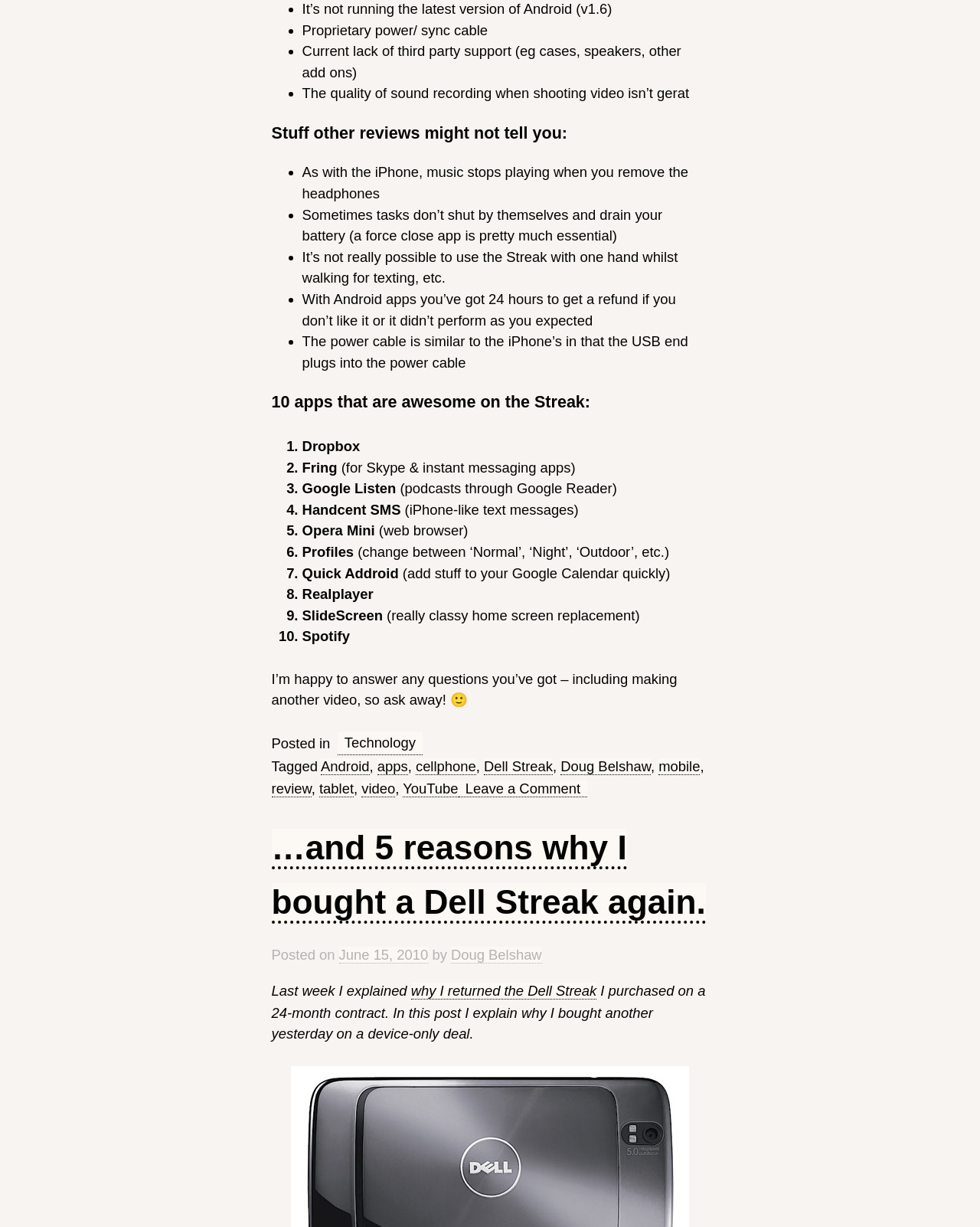Please identify the bounding box coordinates of the element that needs to be clicked to perform the following instruction: "Click on the 'Doug Belshaw' link".

[0.46, 0.771, 0.553, 0.785]